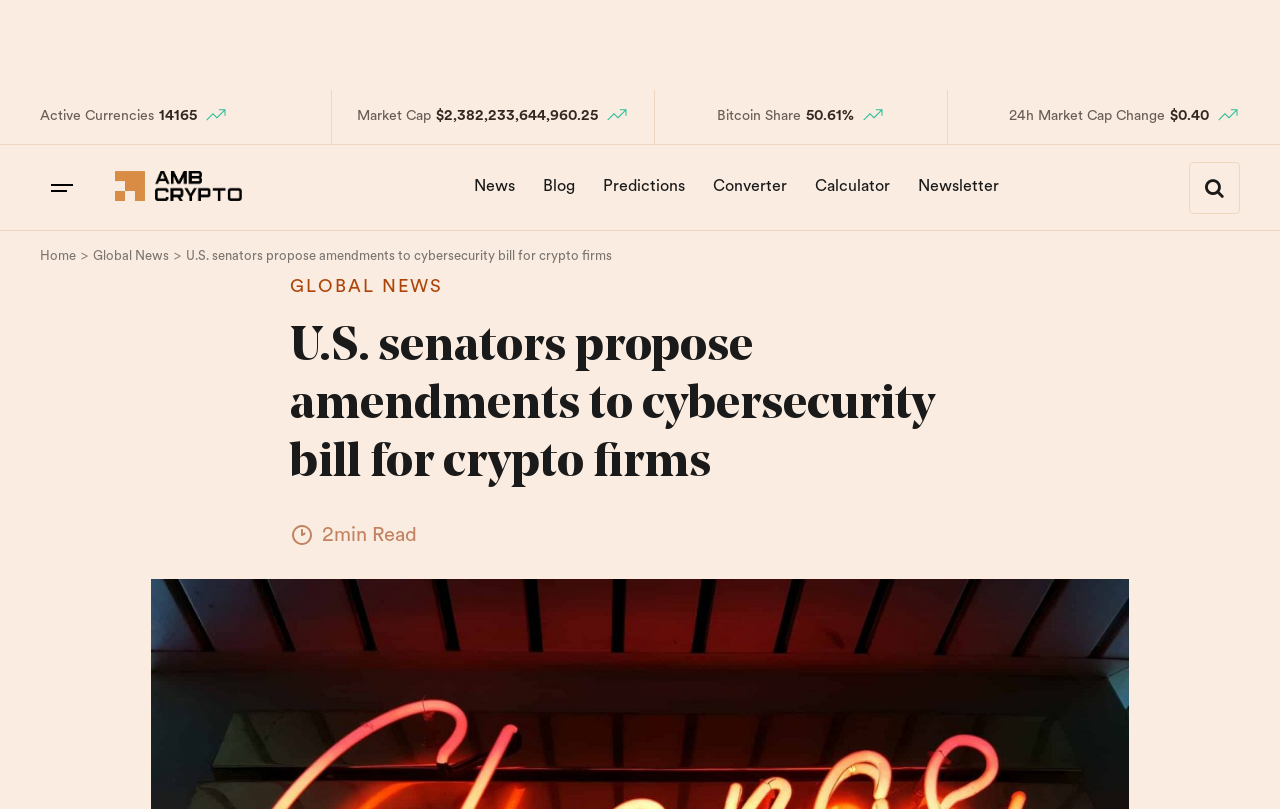Please provide a detailed answer to the question below based on the screenshot: 
What is the 24-hour market capitalization change?

I found the answer by looking at the section that displays market information, where I saw the label '24h Market Cap Change' followed by the value '$0.40'.